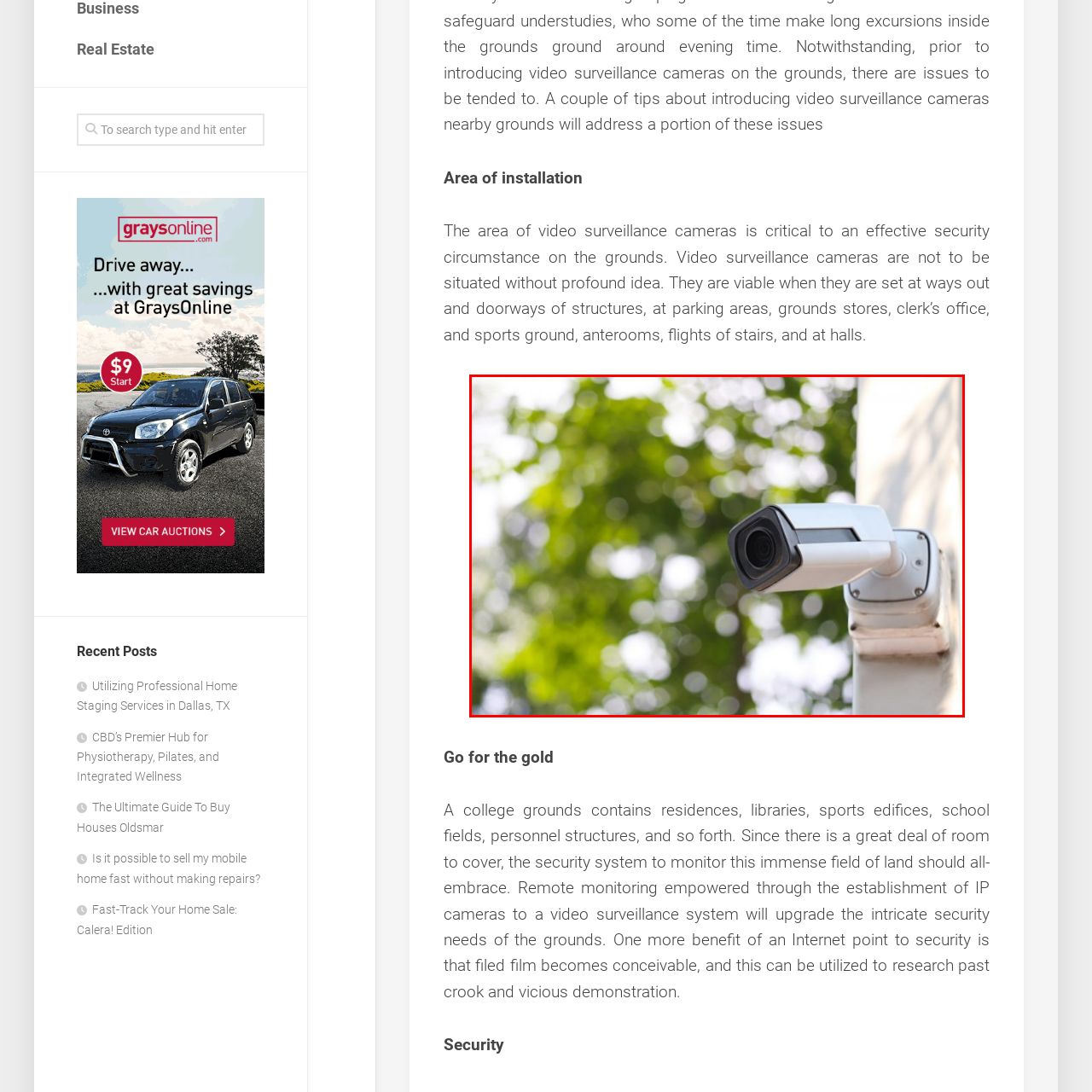View the image highlighted in red and provide one word or phrase: Is the camera mounted indoors?

No